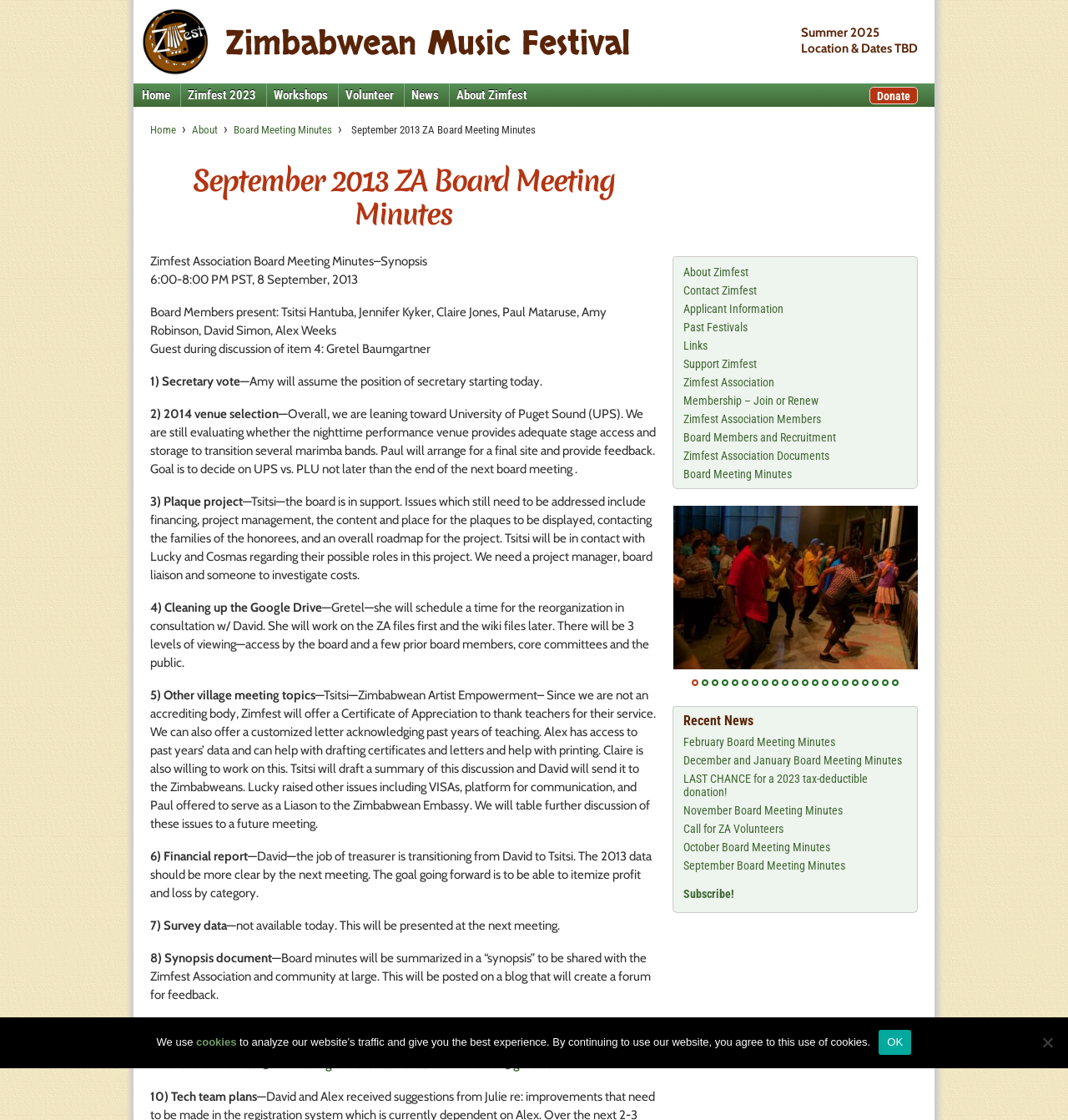Extract the bounding box coordinates of the UI element described by: "Zimfest 2023". The coordinates should include four float numbers ranging from 0 to 1, e.g., [left, top, right, bottom].

[0.169, 0.075, 0.246, 0.095]